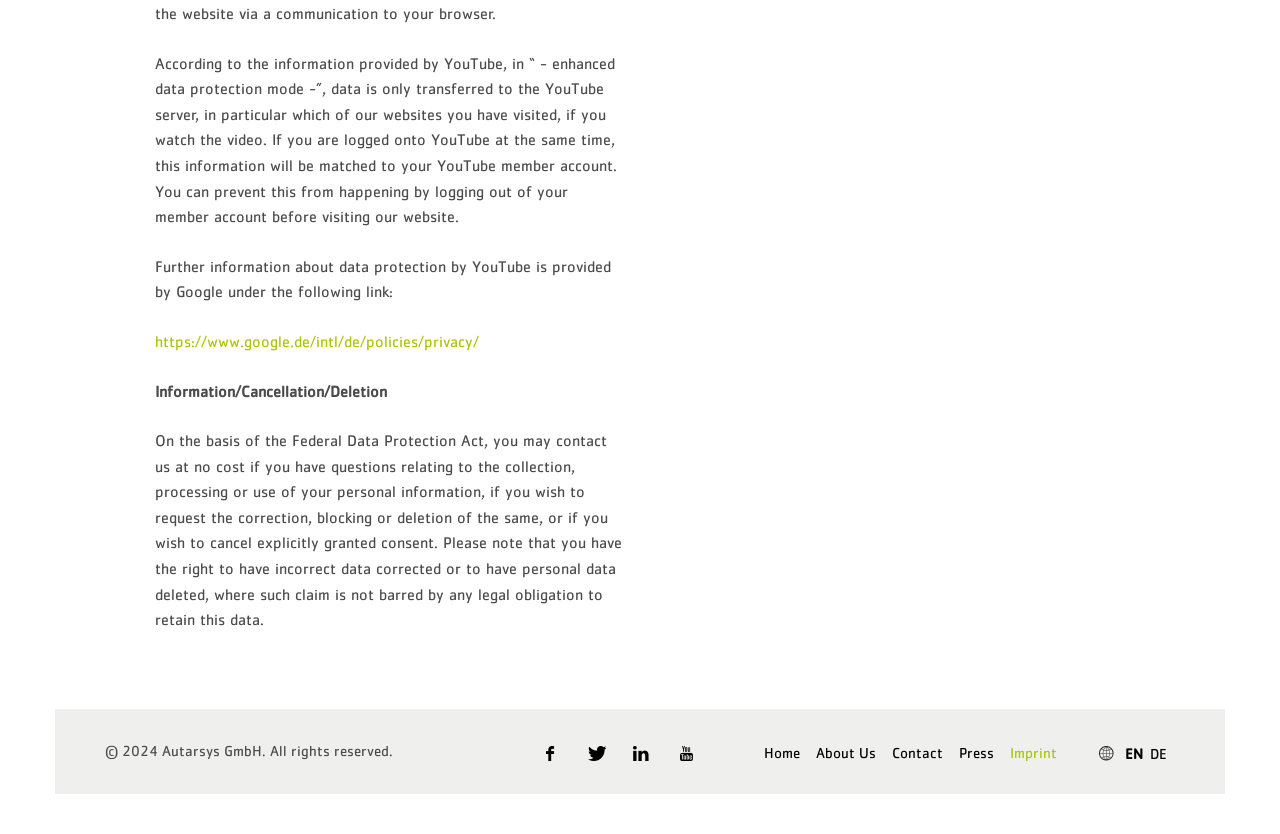Determine the bounding box coordinates of the section to be clicked to follow the instruction: "contact us". The coordinates should be given as four float numbers between 0 and 1, formatted as [left, top, right, bottom].

[0.697, 0.893, 0.737, 0.912]